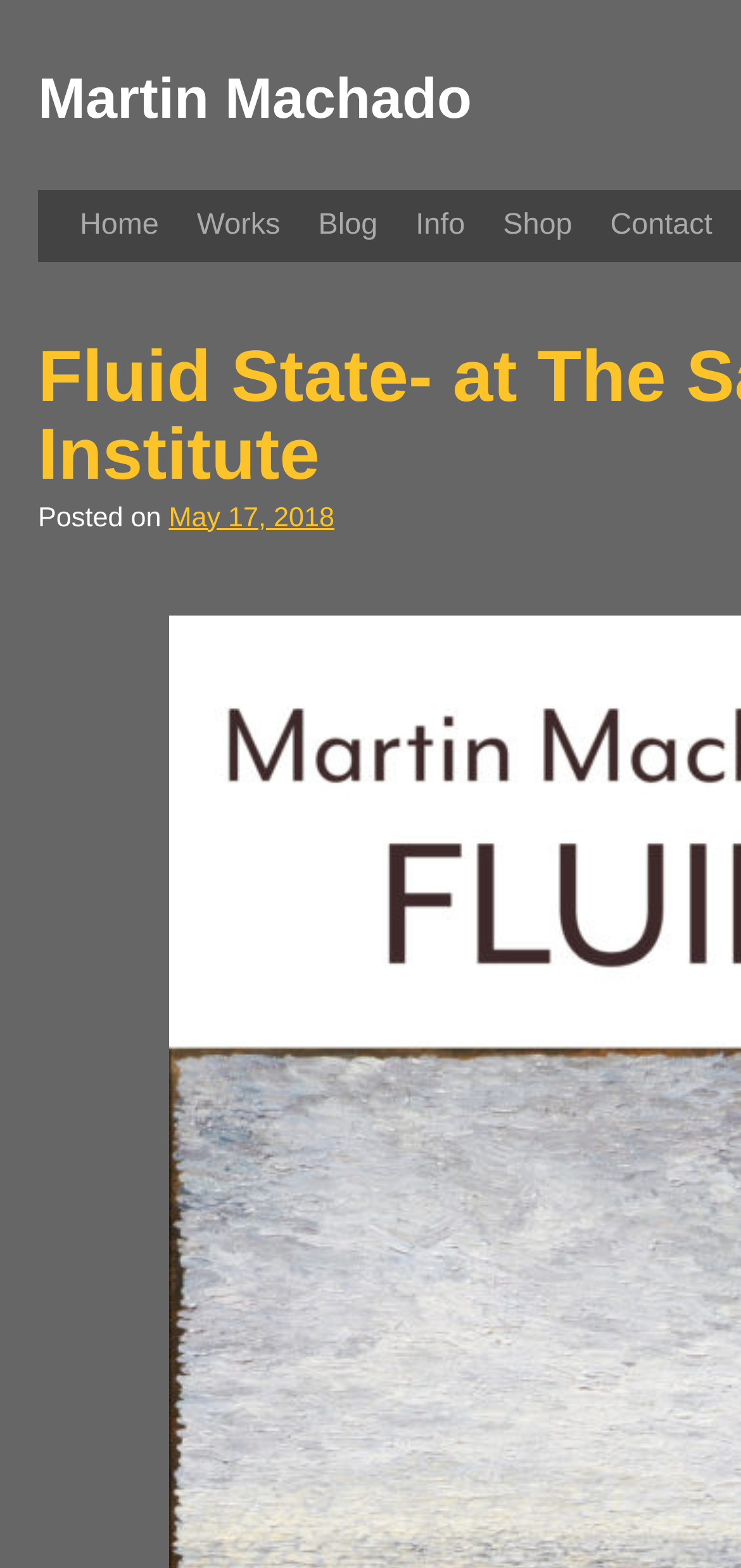Locate the bounding box coordinates of the UI element described by: "May 17, 2018". The bounding box coordinates should consist of four float numbers between 0 and 1, i.e., [left, top, right, bottom].

[0.228, 0.321, 0.451, 0.34]